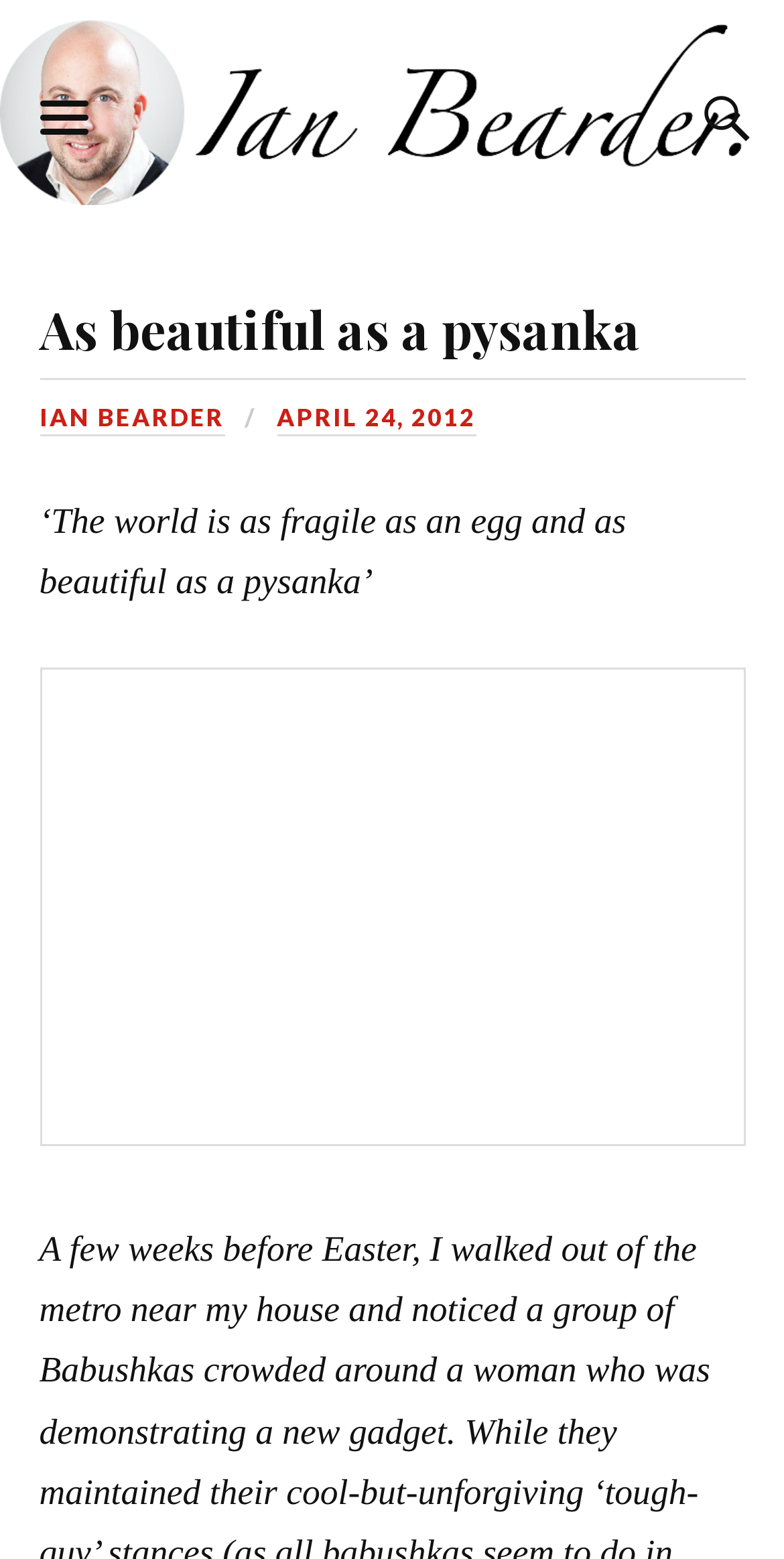Use the information in the screenshot to answer the question comprehensively: How many links are on the webpage?

There are four link elements on the webpage, one is the logo of 'bearder.com' at the top, one is the main heading, one is the author's name, and one is the date of the article.